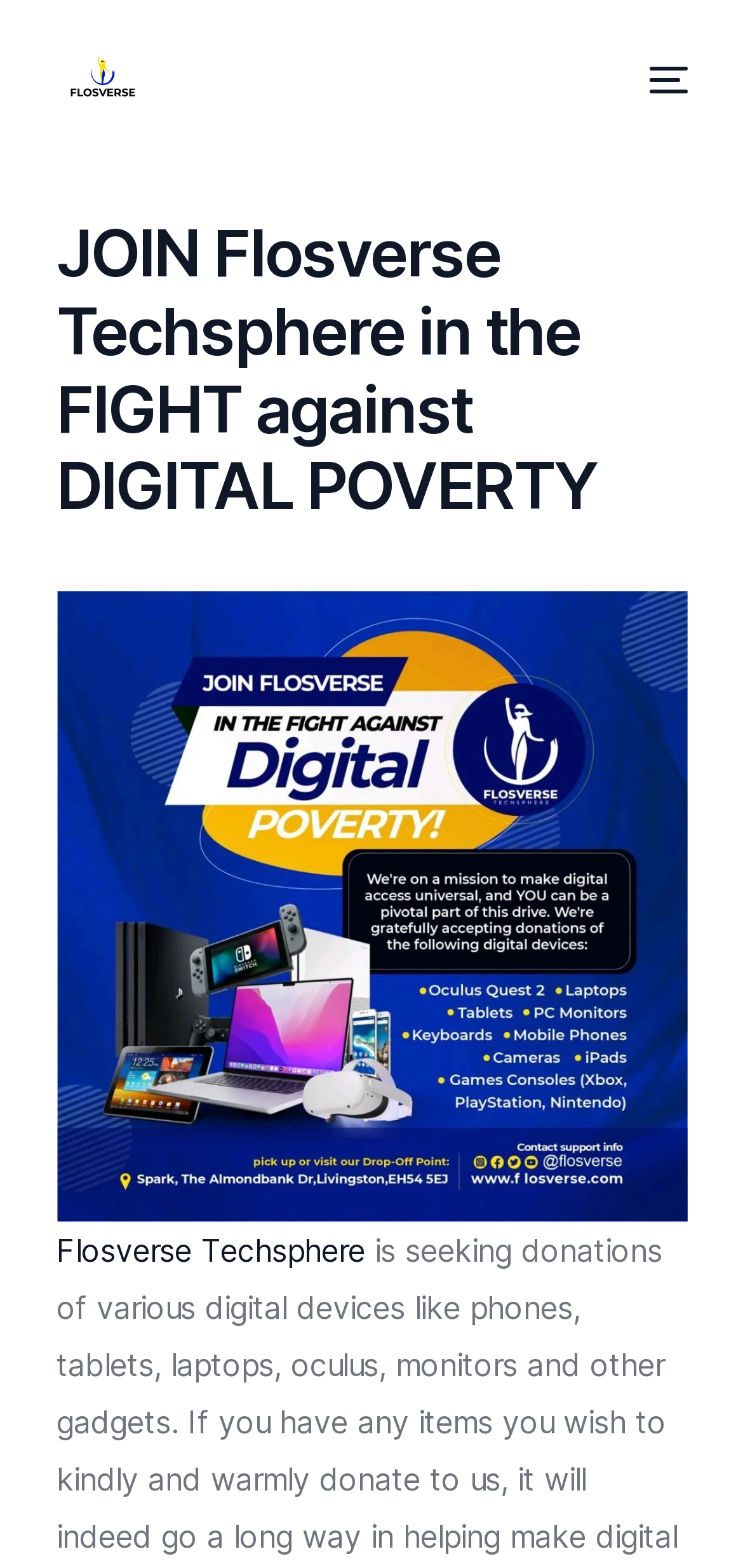Please identify the bounding box coordinates of the area I need to click to accomplish the following instruction: "Go to the Home page".

[0.05, 0.168, 0.95, 0.227]